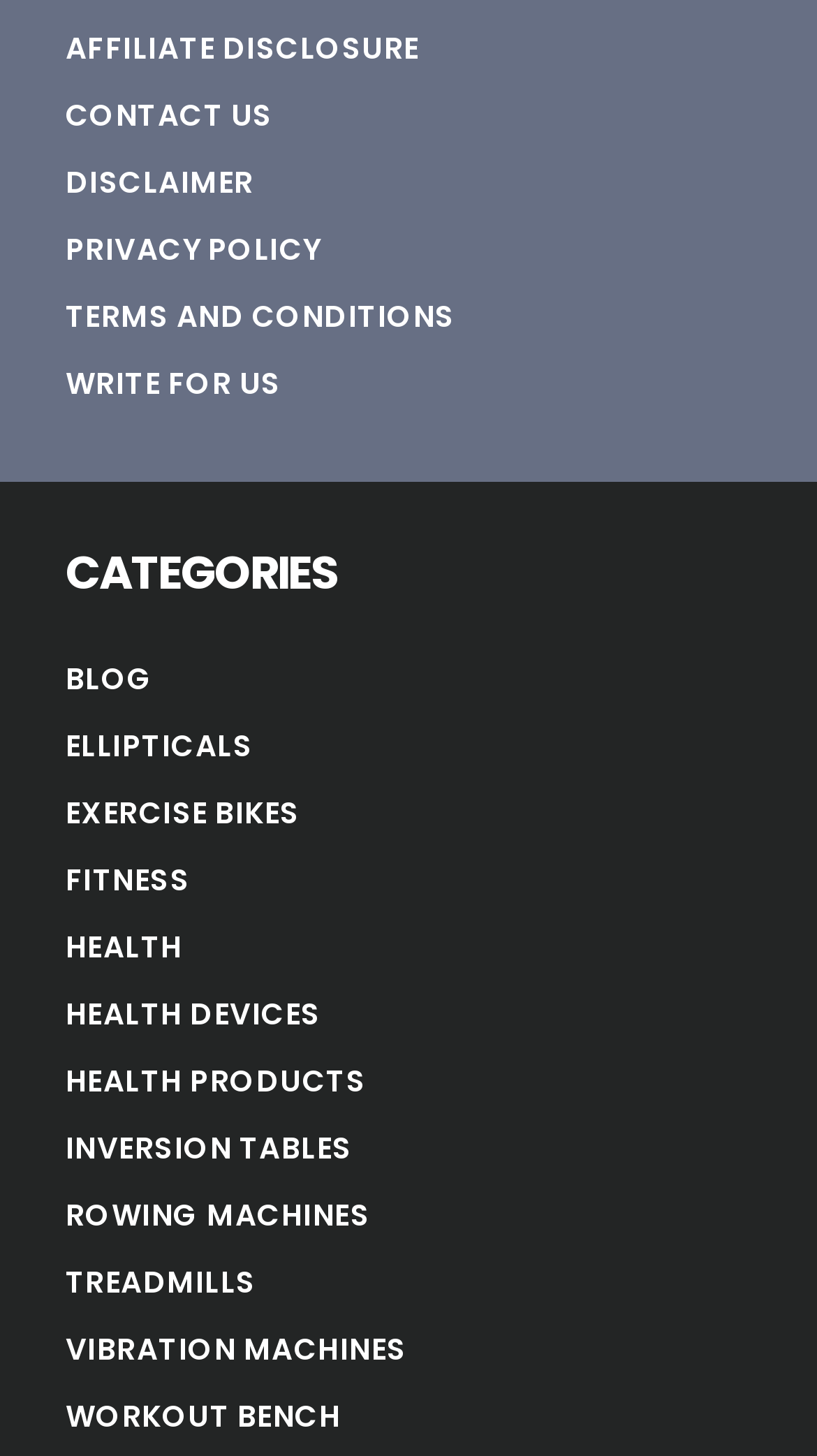Please identify the coordinates of the bounding box for the clickable region that will accomplish this instruction: "visit blog".

[0.08, 0.452, 0.188, 0.481]